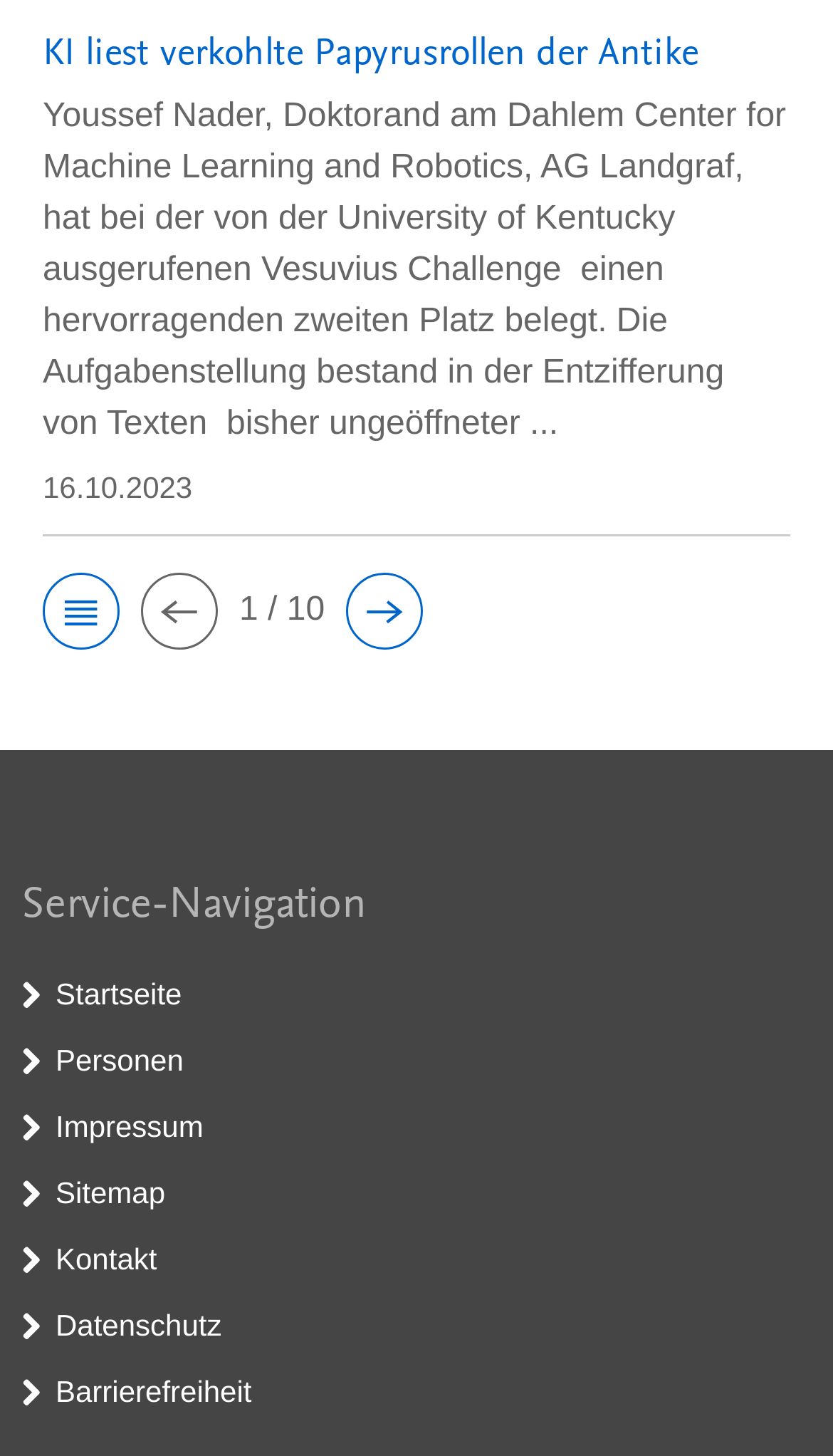Respond with a single word or phrase:
What is the current page number?

1